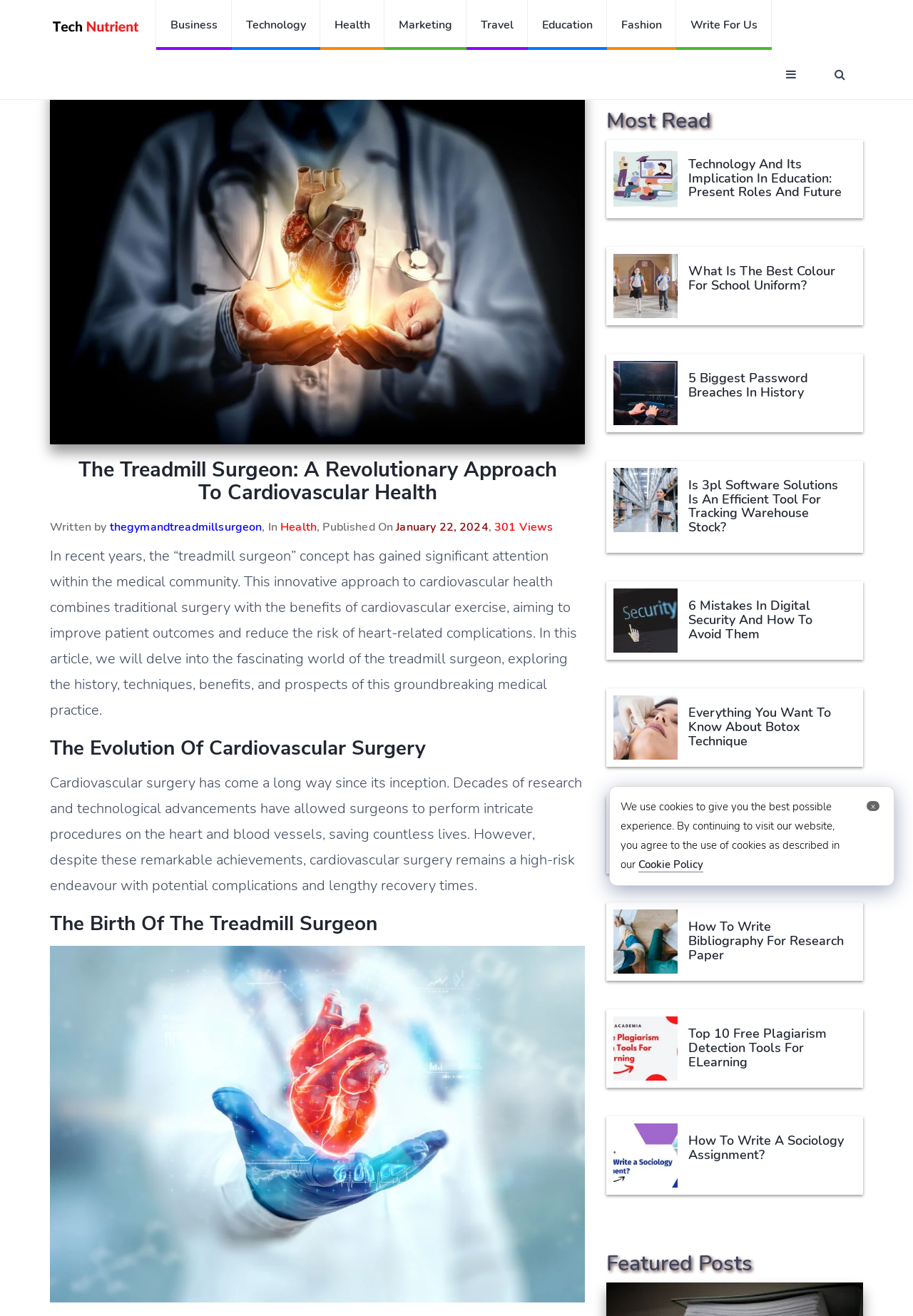Please provide the bounding box coordinates in the format (top-left x, top-left y, bottom-right x, bottom-right y). Remember, all values are floating point numbers between 0 and 1. What is the bounding box coordinate of the region described as: alt="Tech Nutrient" title="Tech Nutrient"

[0.055, 0.0, 0.155, 0.027]